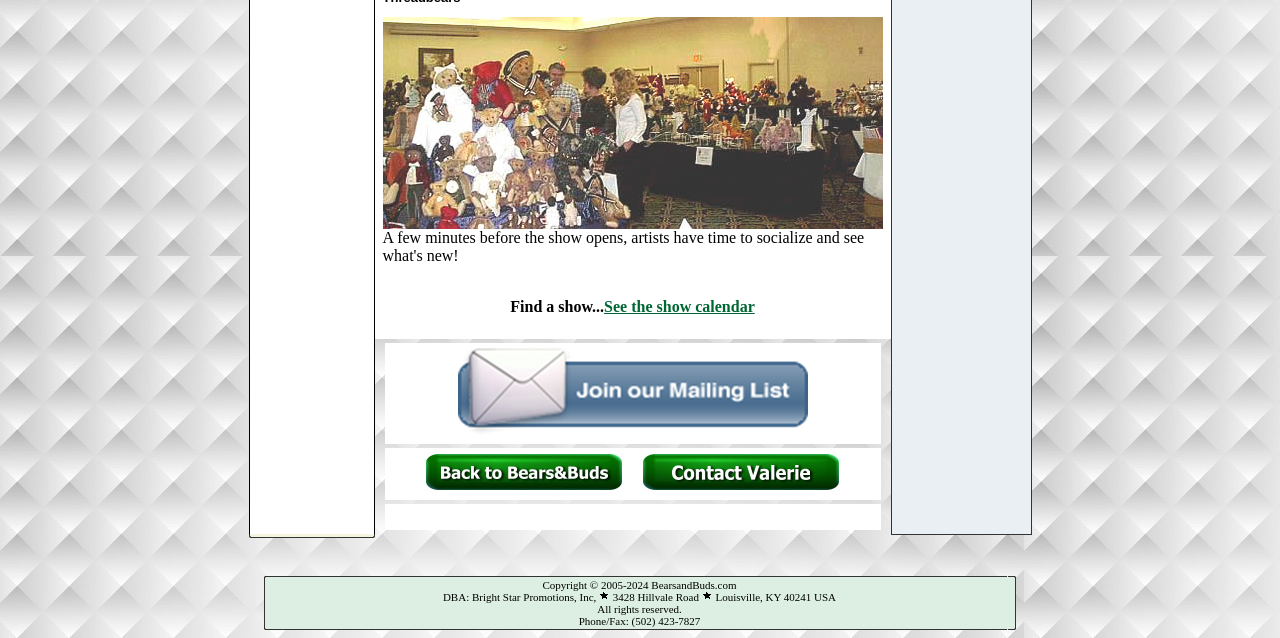What is the company name mentioned in the copyright section?
Using the image, respond with a single word or phrase.

Bright Star Promotions, Inc